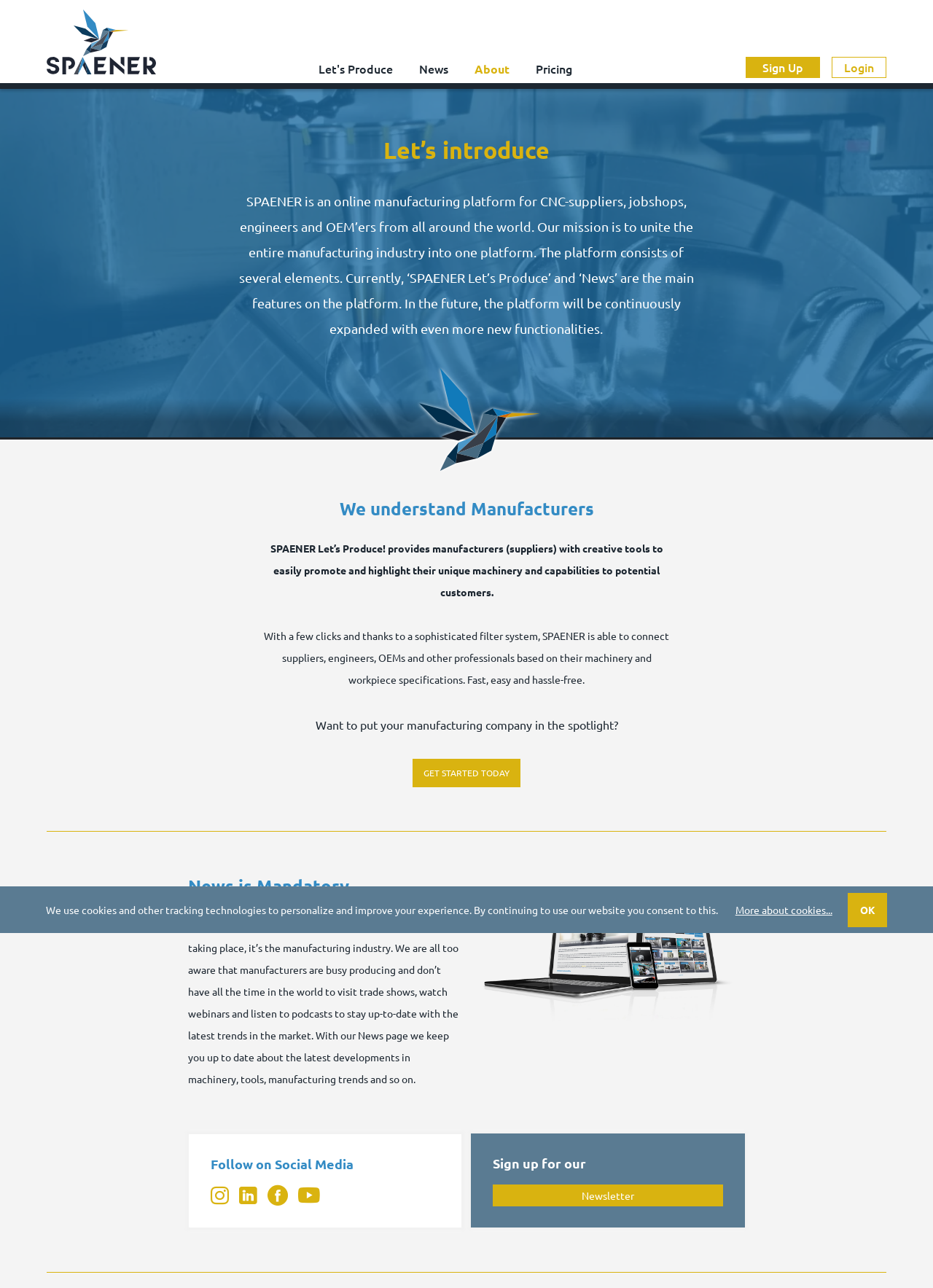Use a single word or phrase to answer the following:
How can users stay updated about SPAENER?

Sign up for the Newsletter